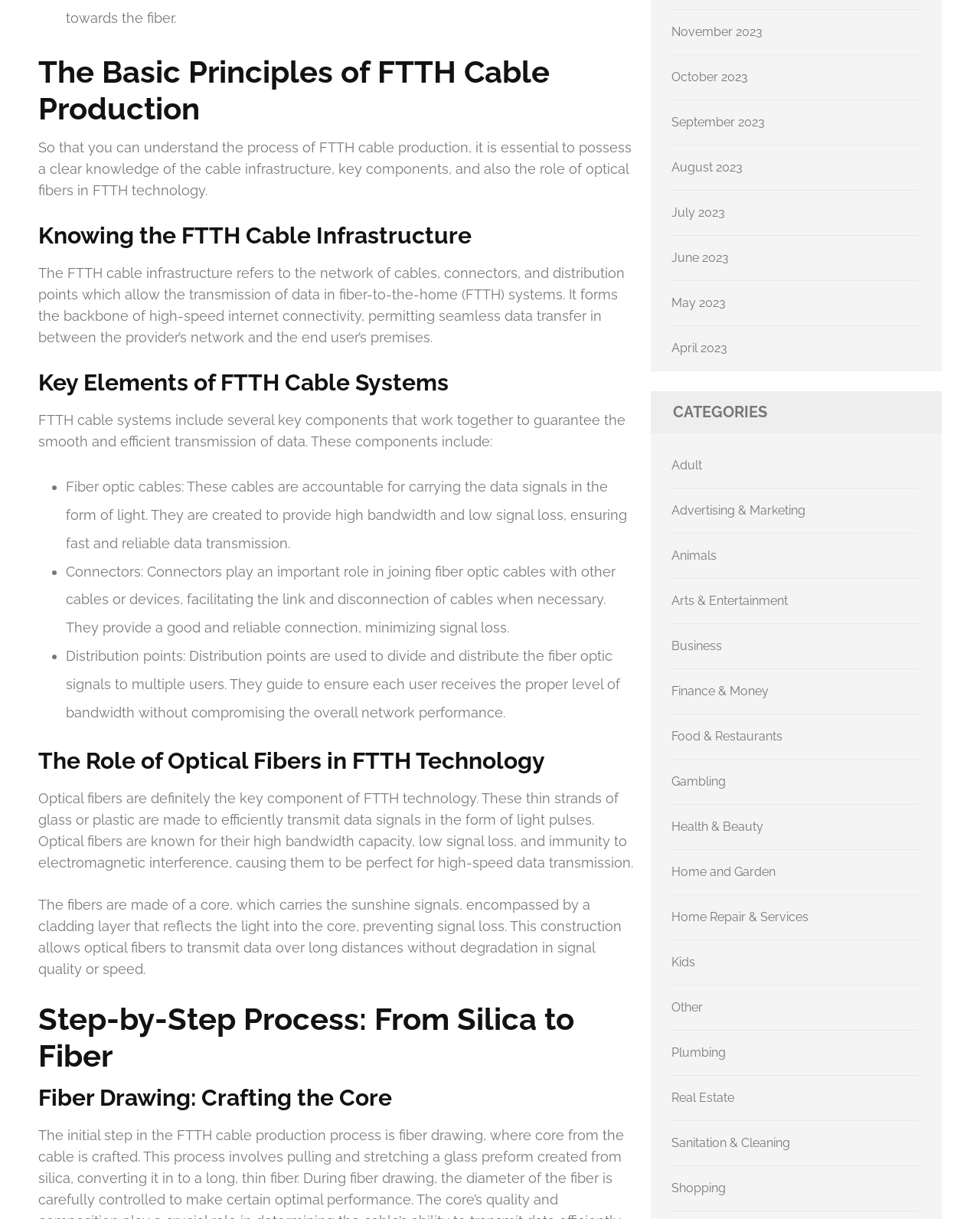Please analyze the image and give a detailed answer to the question:
What is the purpose of distribution points in FTTH technology?

Distribution points are used to divide and distribute the fiber optic signals to multiple users, ensuring each user receives the proper level of bandwidth without compromising the overall network performance.